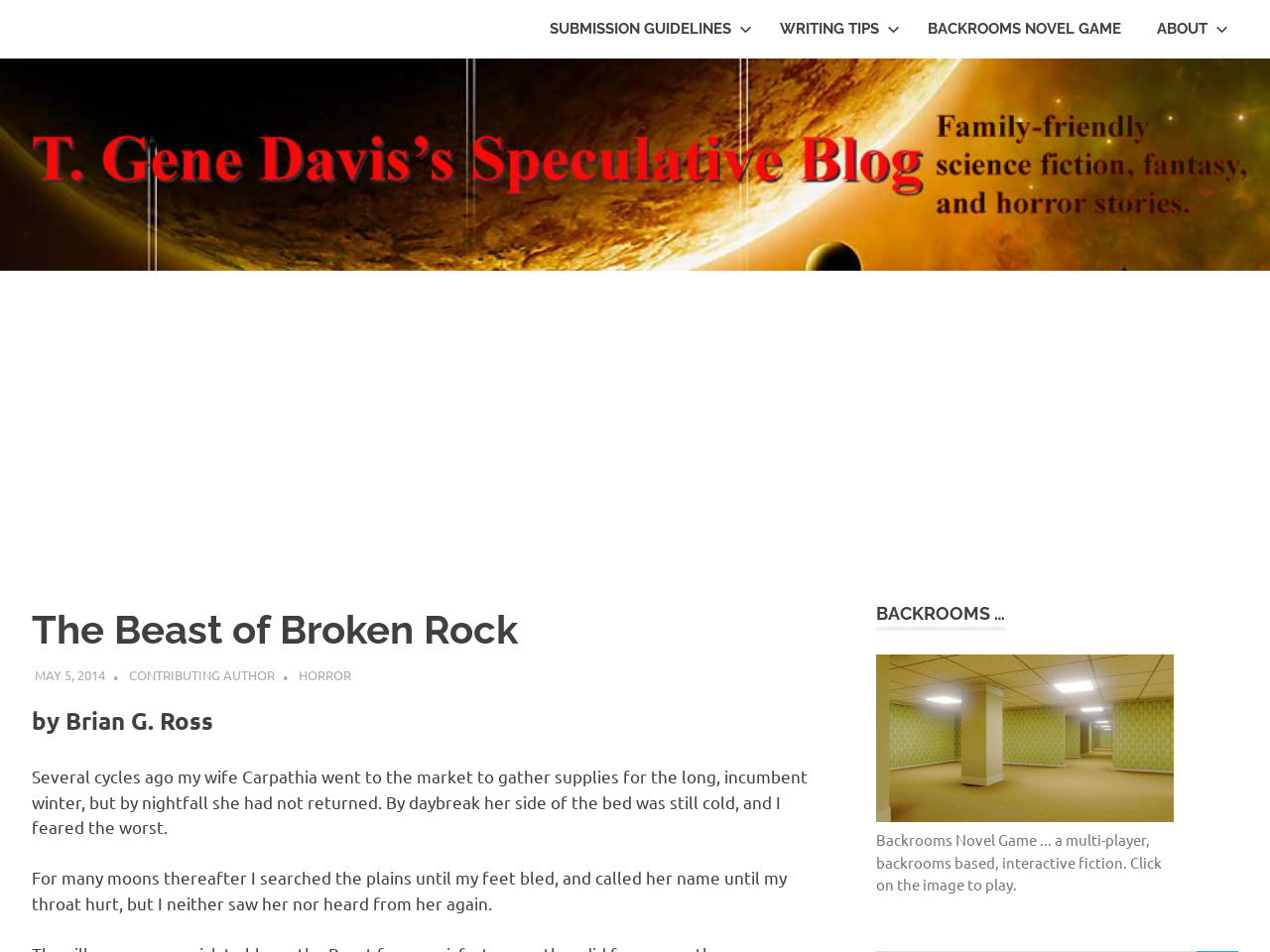Determine the bounding box coordinates of the clickable element to complete this instruction: "Click on the 'SUBMISSION GUIDELINES' link". Provide the coordinates in the format of four float numbers between 0 and 1, [left, top, right, bottom].

[0.419, 0.0, 0.6, 0.061]